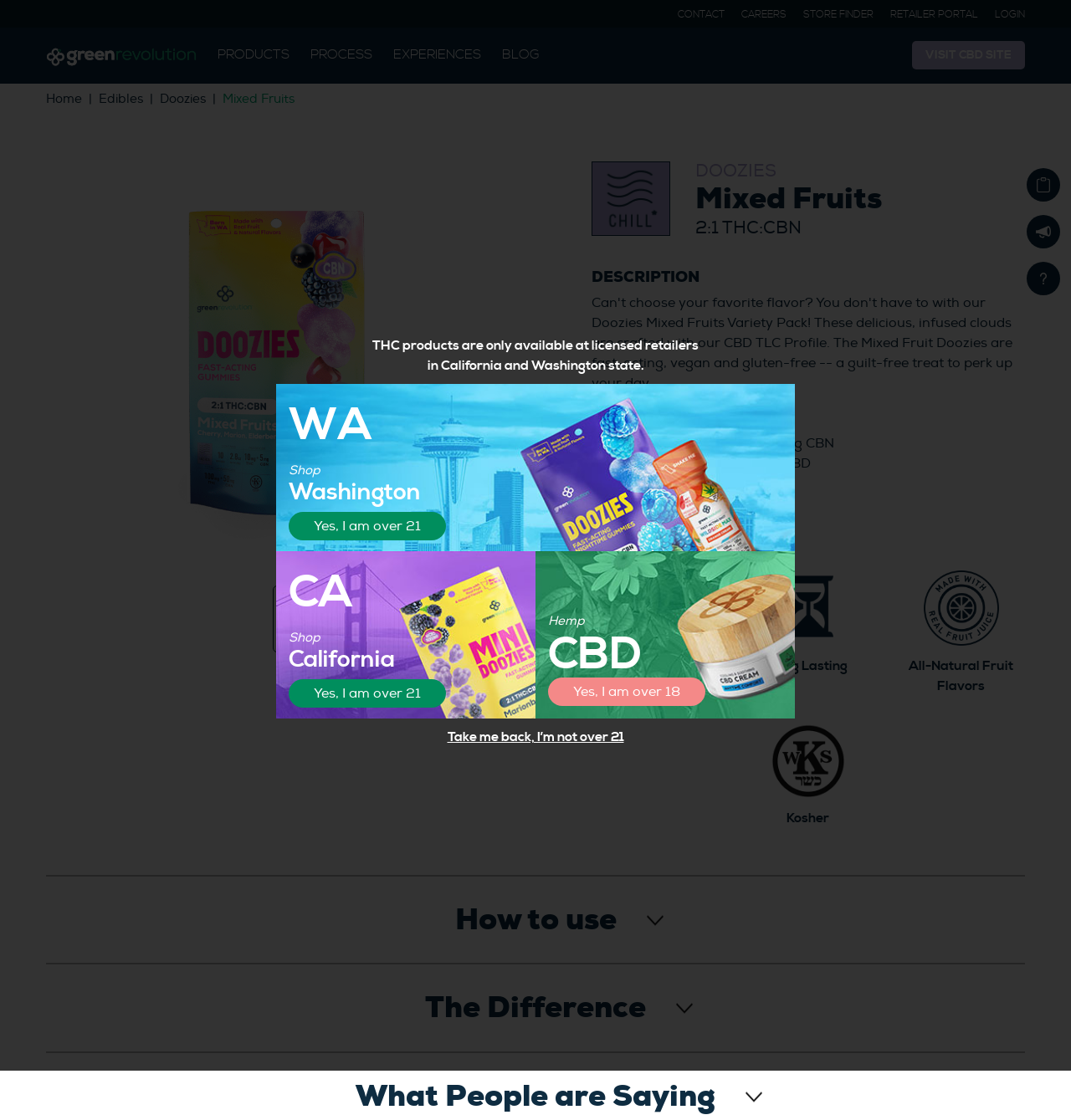Locate the bounding box coordinates of the clickable area needed to fulfill the instruction: "Learn more about the PROCESS".

[0.29, 0.041, 0.348, 0.056]